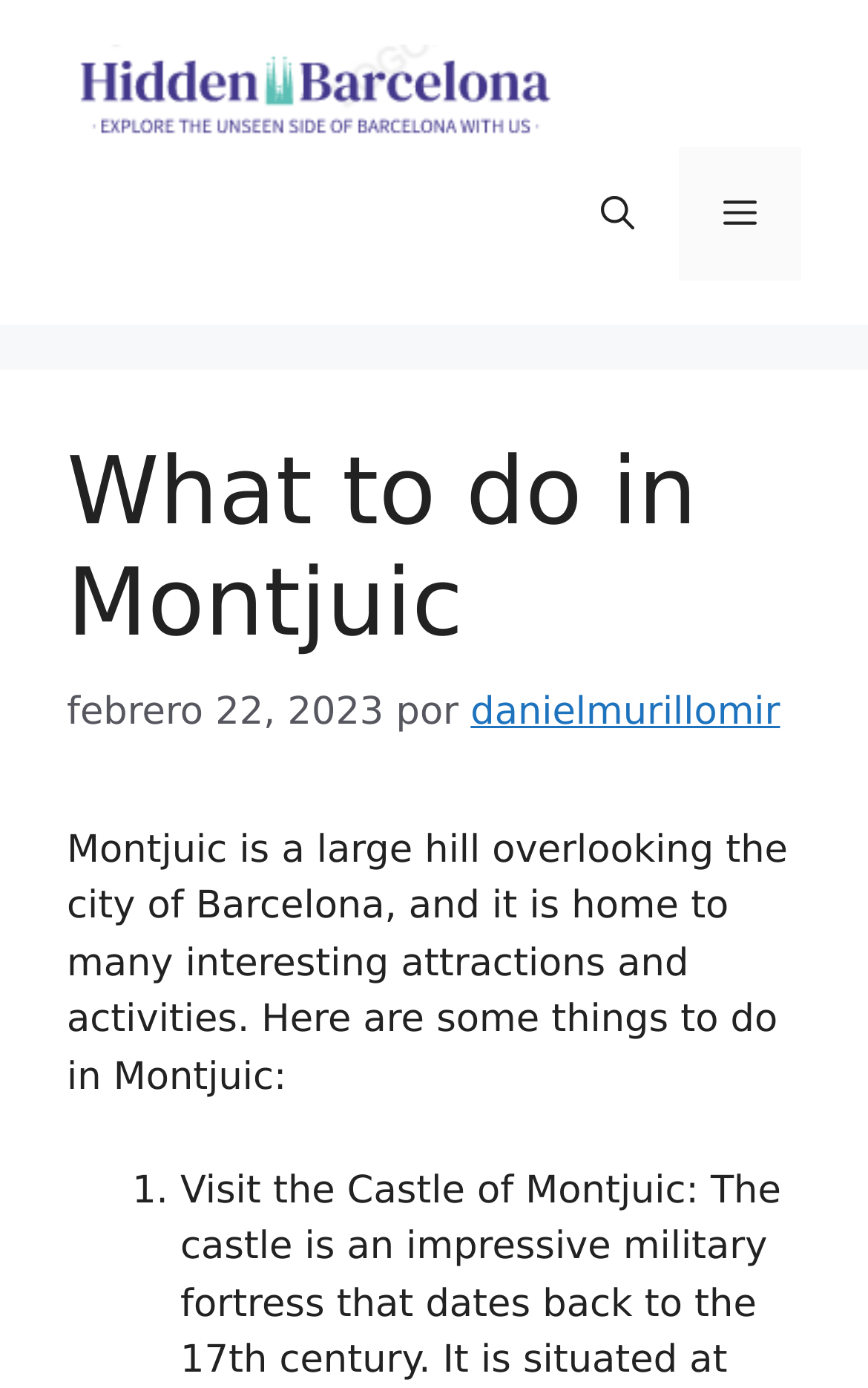Identify the bounding box for the described UI element: "Menú".

[0.782, 0.106, 0.923, 0.202]